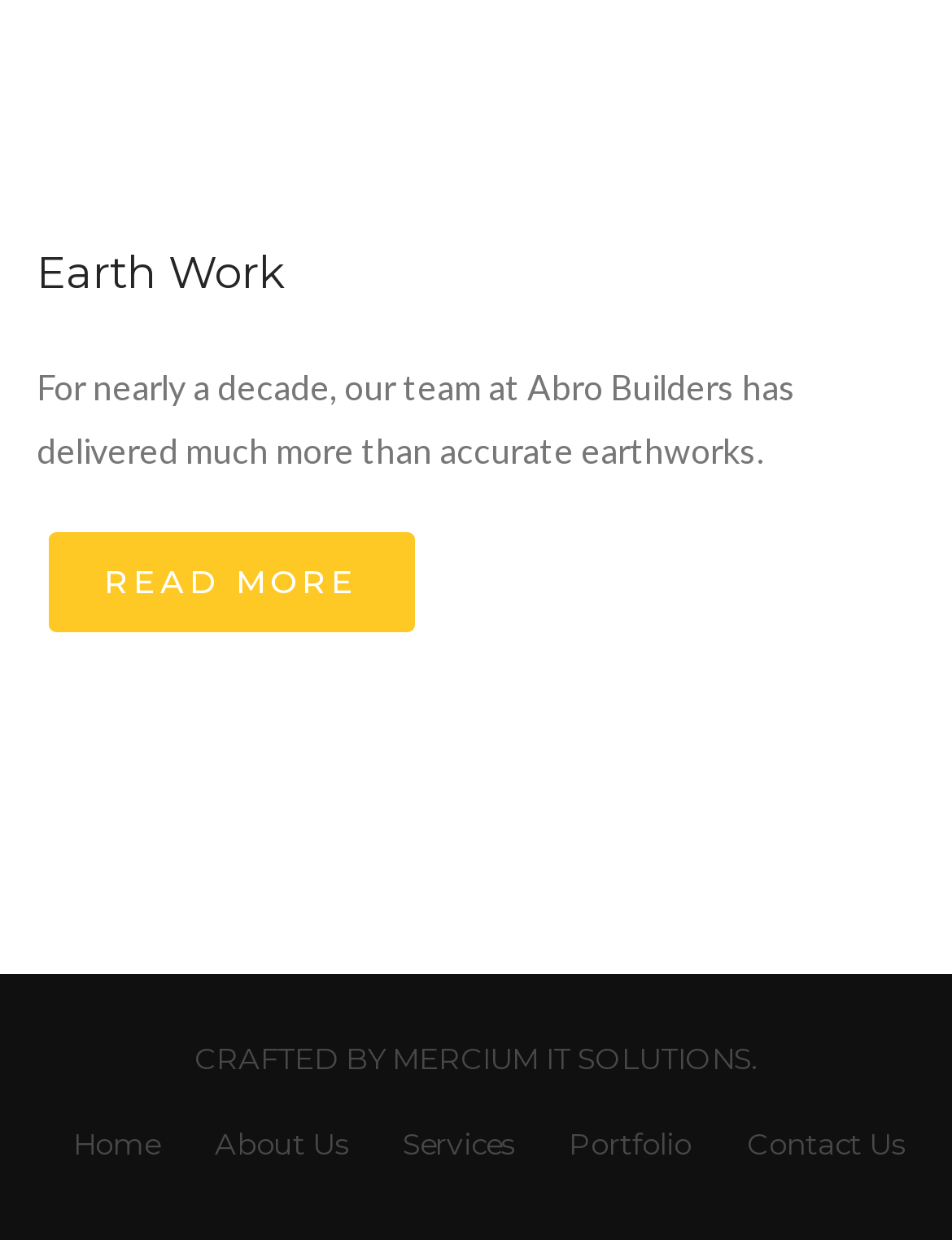Answer the question below using just one word or a short phrase: 
What is the name of the company that crafted the website?

Mercium IT Solutions